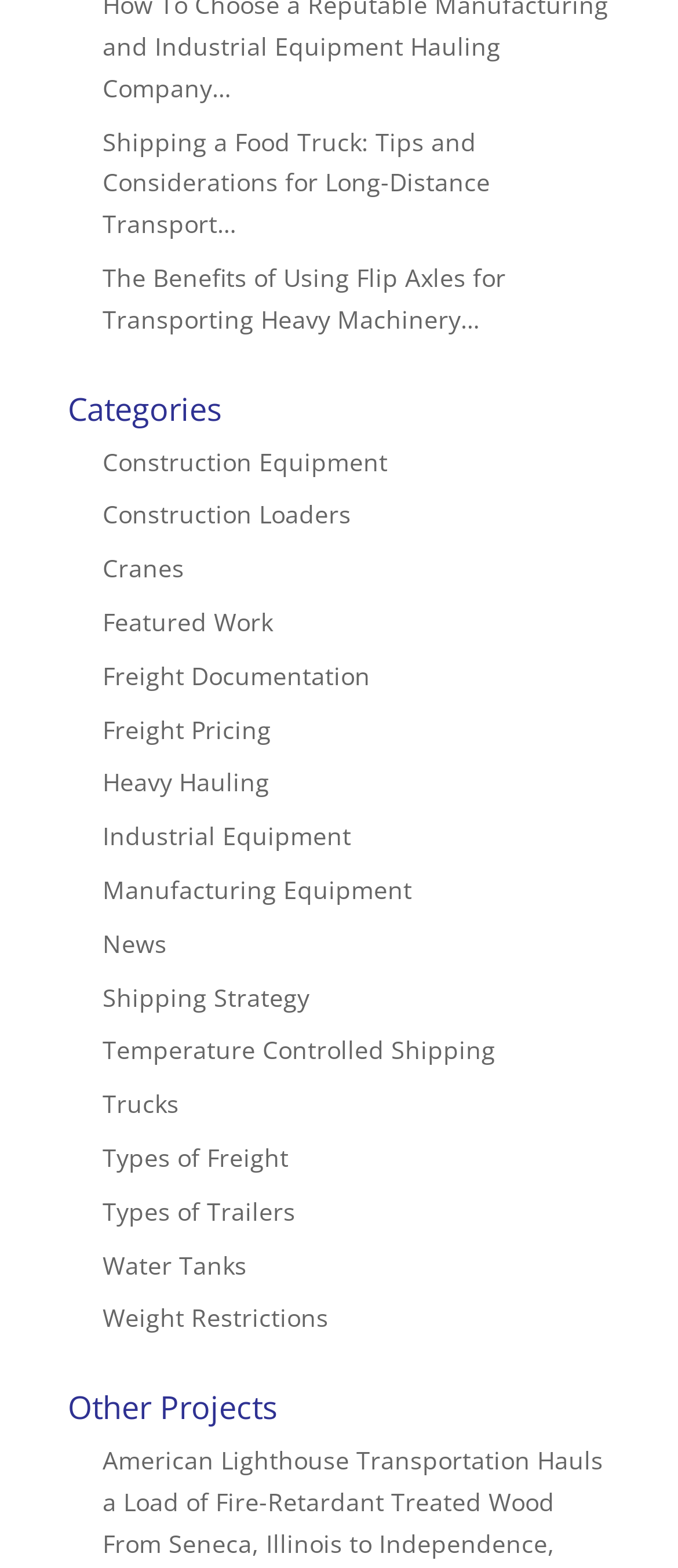What is the second link at the top?
Please provide an in-depth and detailed response to the question.

I looked at the top of the webpage and found the two links. The second one is 'The Benefits of Using Flip Axles for Transporting Heavy Machinery'.